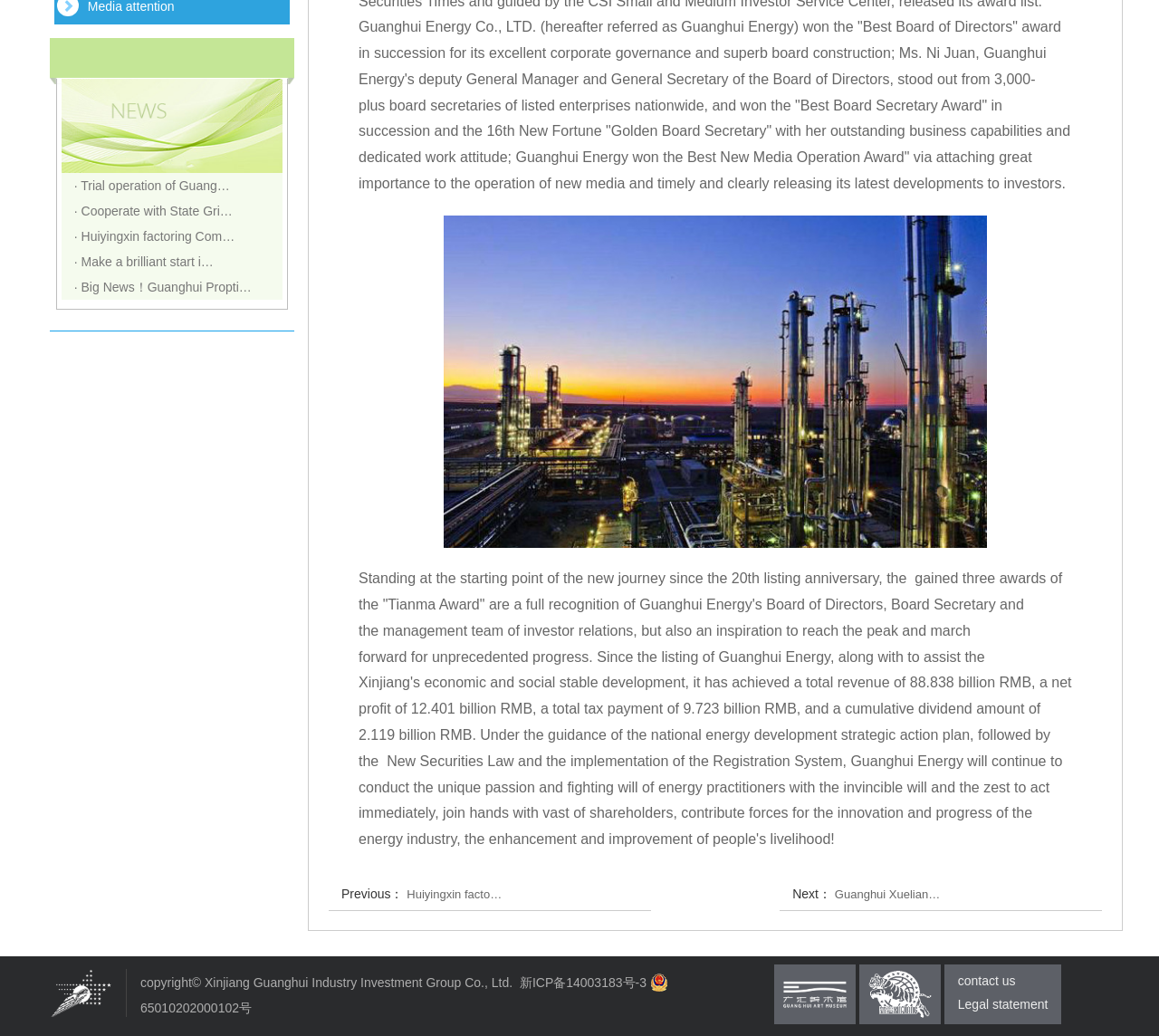Using the element description provided, determine the bounding box coordinates in the format (top-left x, top-left y, bottom-right x, bottom-right y). Ensure that all values are floating point numbers between 0 and 1. Element description: · Trial operation of Guang…

[0.064, 0.173, 0.198, 0.187]